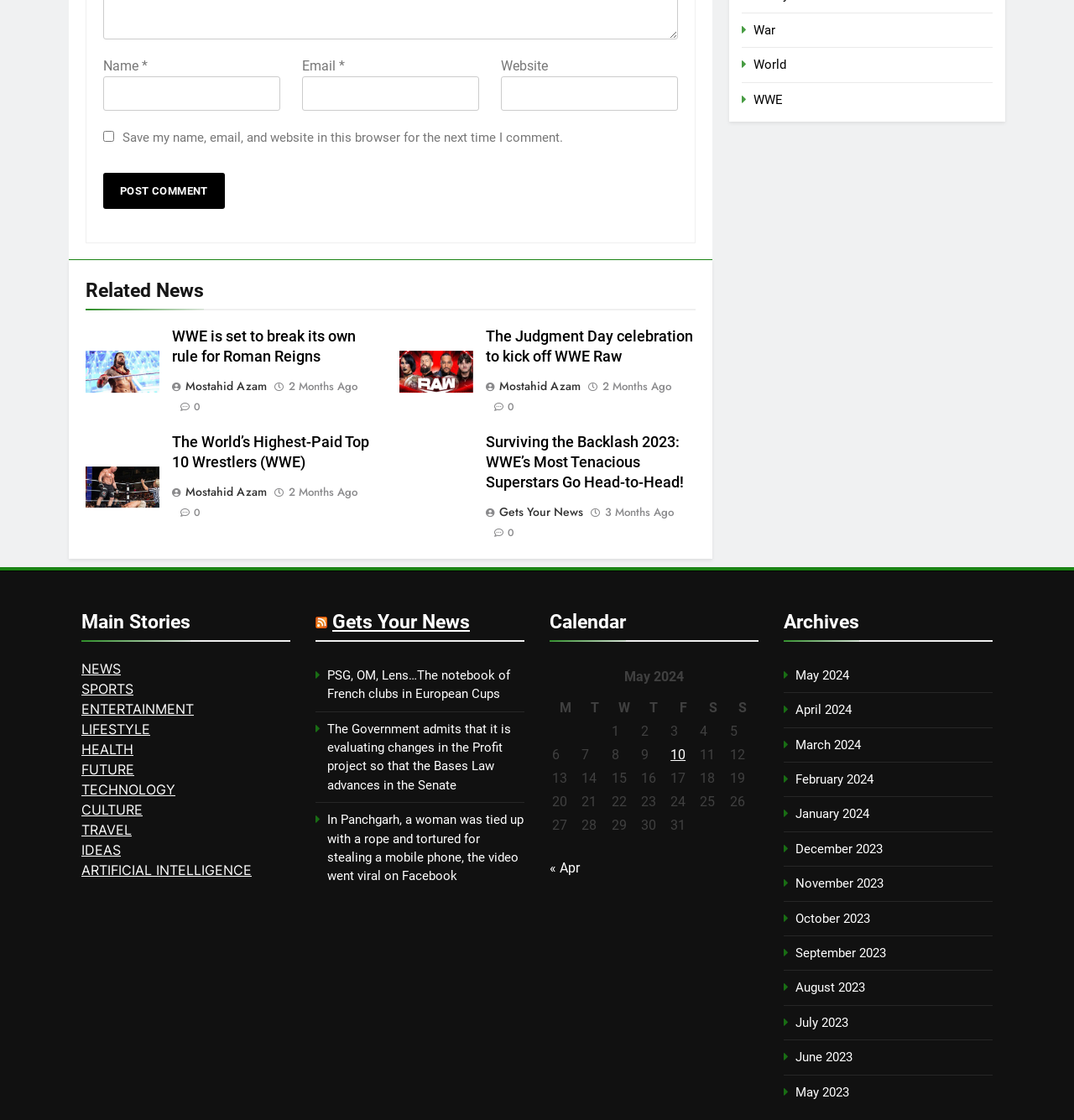Locate the bounding box coordinates of the element that should be clicked to execute the following instruction: "Read WWE news".

[0.452, 0.292, 0.648, 0.328]